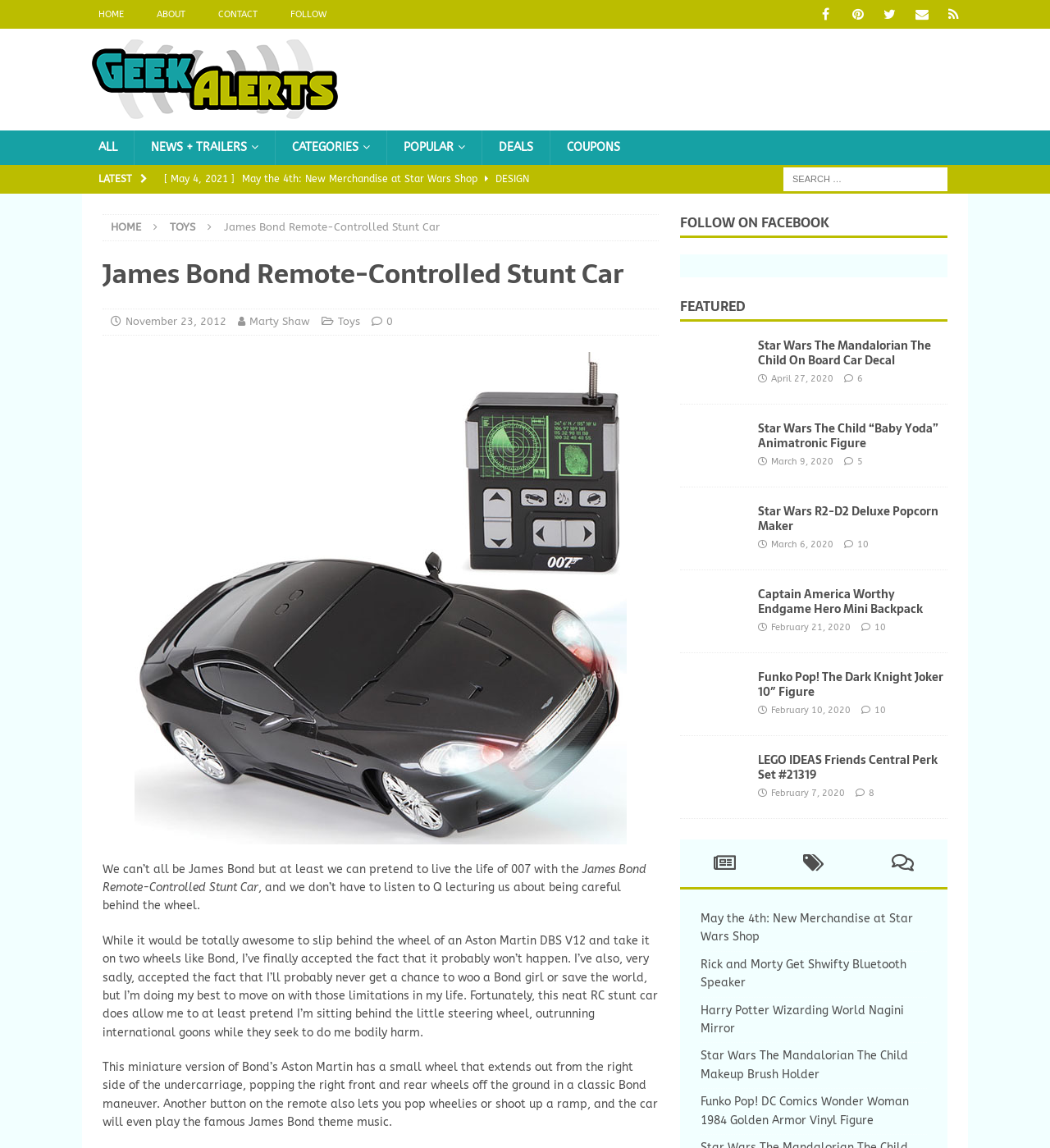Identify the bounding box coordinates of the section to be clicked to complete the task described by the following instruction: "Follow on Facebook". The coordinates should be four float numbers between 0 and 1, formatted as [left, top, right, bottom].

[0.647, 0.187, 0.902, 0.207]